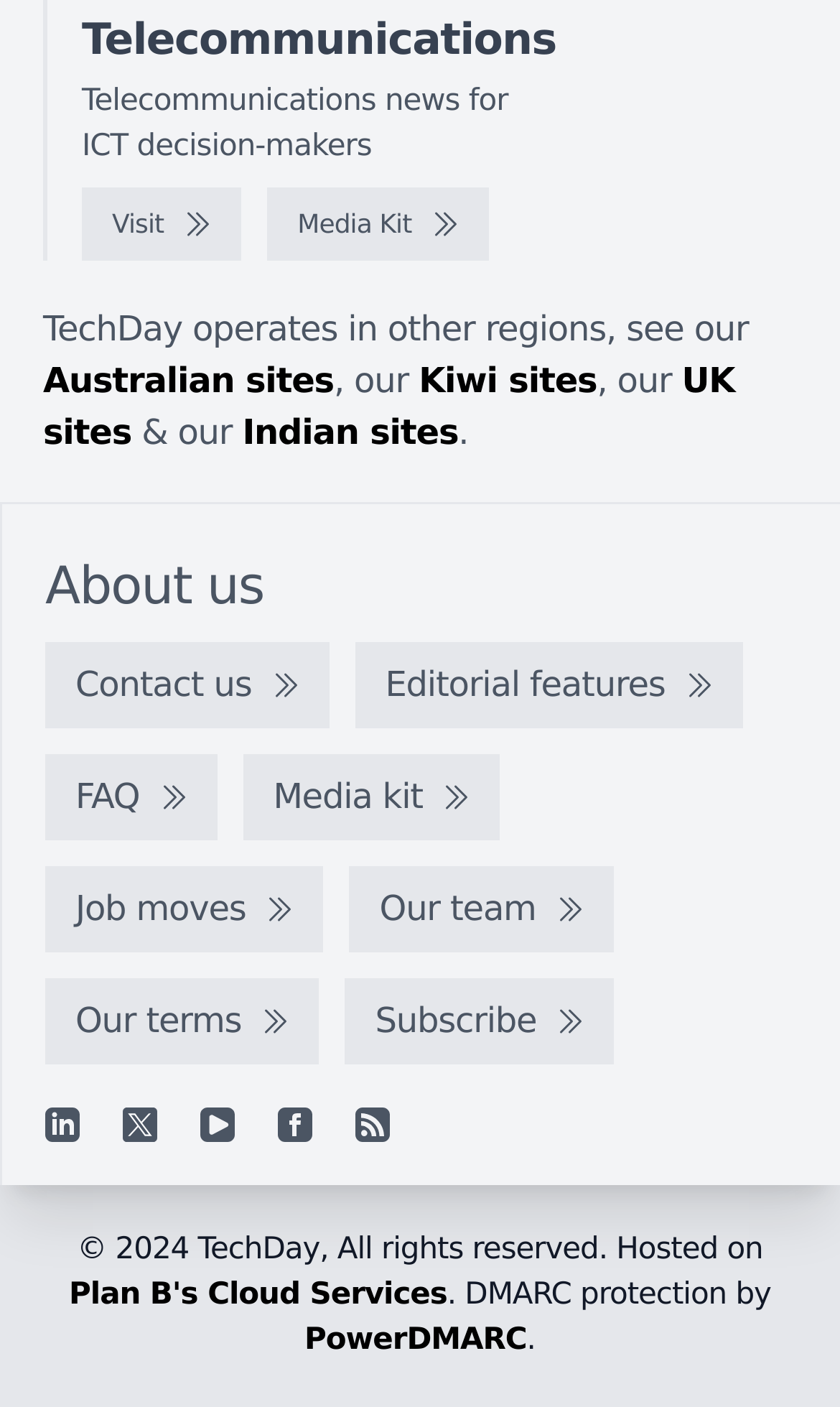Please find the bounding box coordinates of the section that needs to be clicked to achieve this instruction: "View Media Kit".

[0.318, 0.134, 0.582, 0.186]